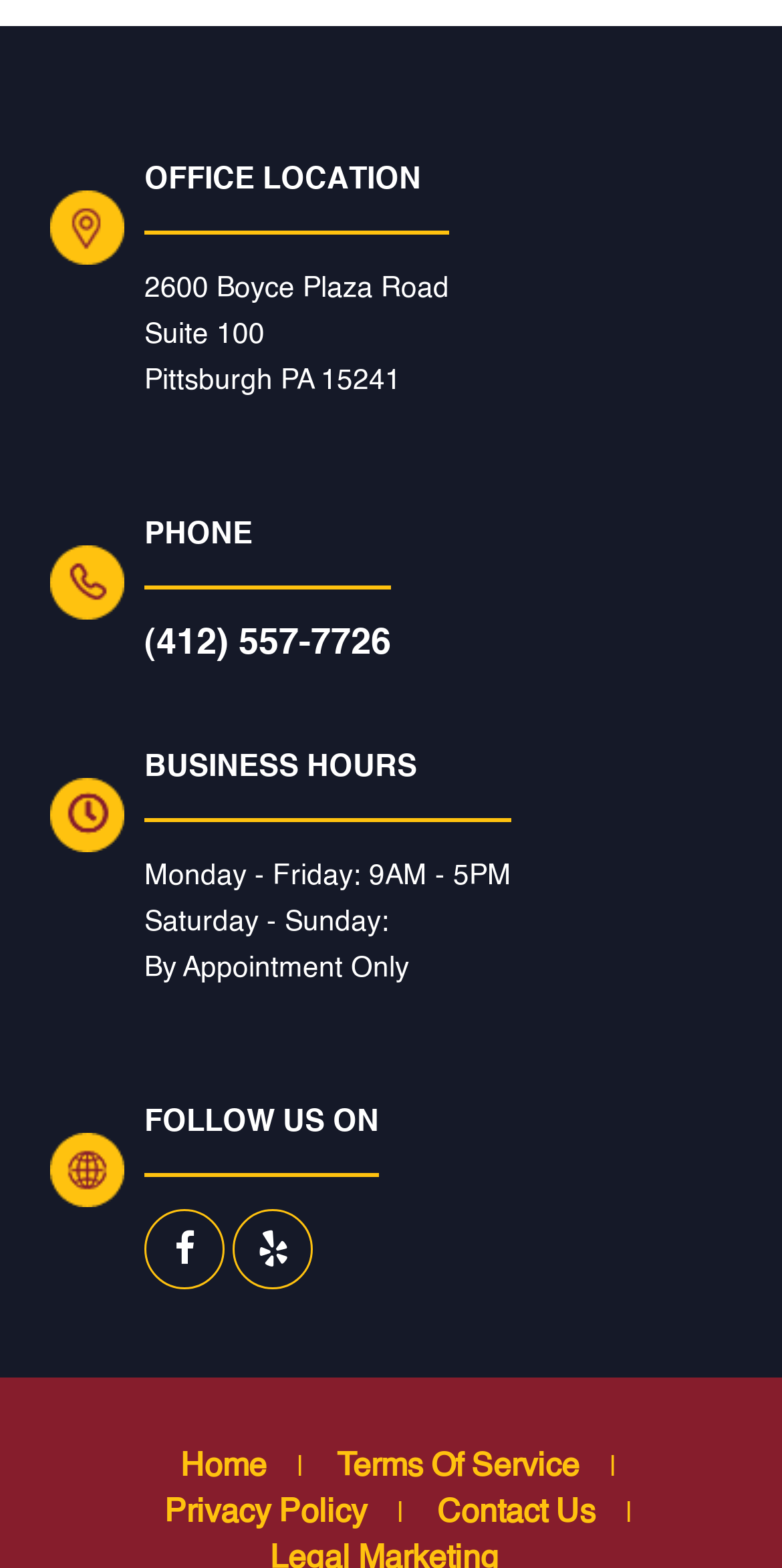Provide a short answer using a single word or phrase for the following question: 
What are the business hours?

Monday - Friday: 9AM - 5PM